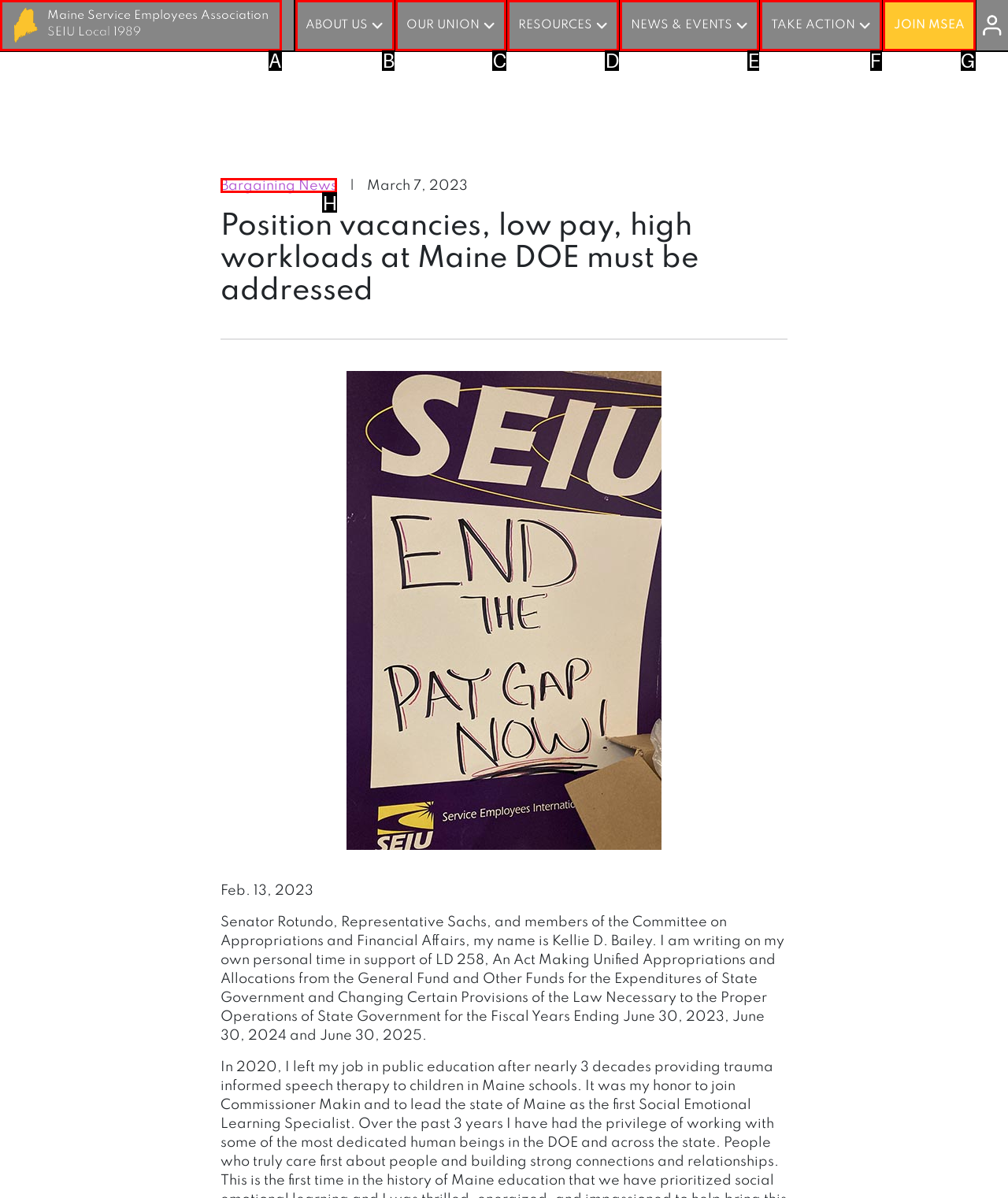Which letter corresponds to the correct option to complete the task: Read Bargaining News?
Answer with the letter of the chosen UI element.

H